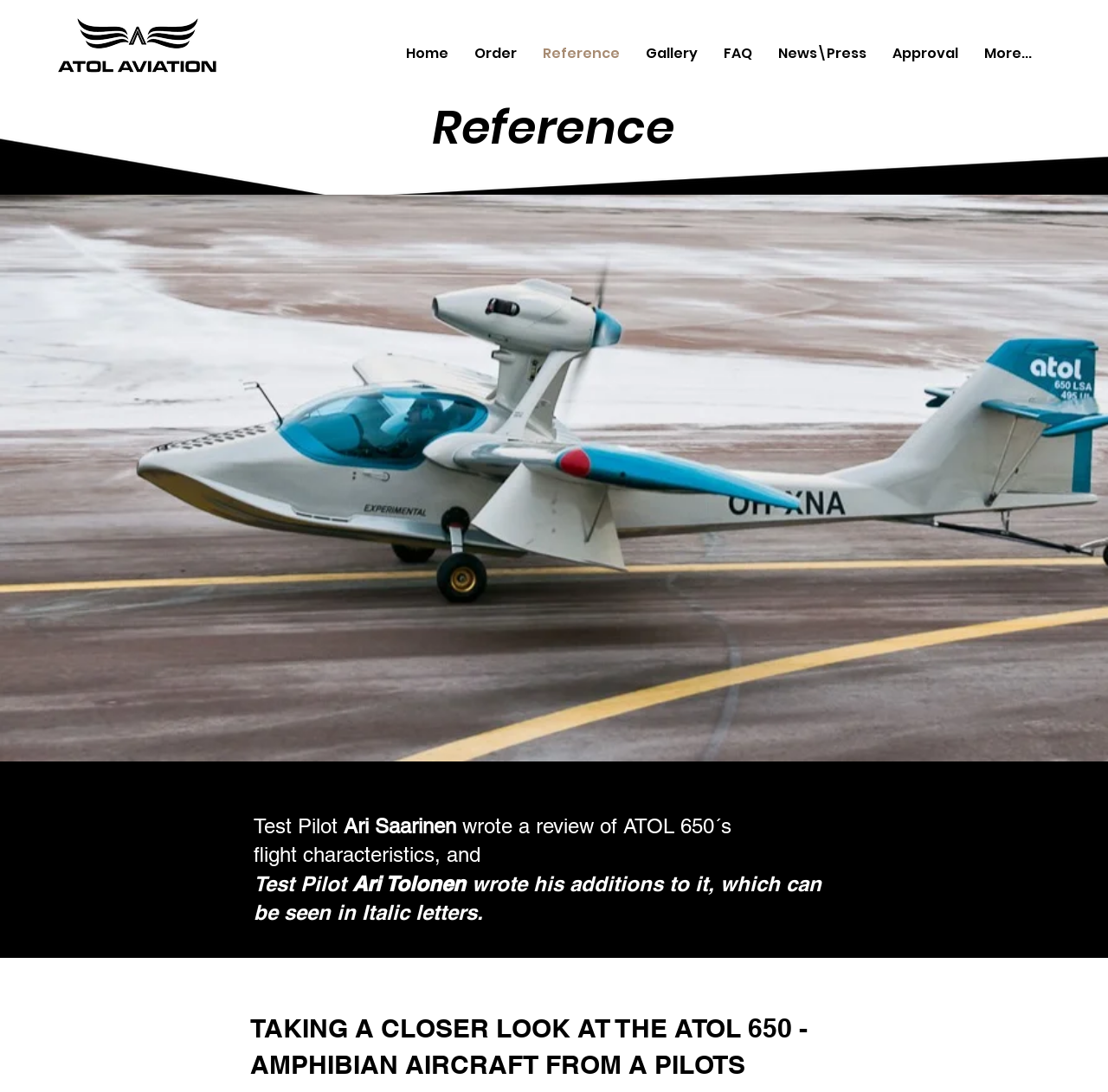Identify the bounding box of the HTML element described here: "More...". Provide the coordinates as four float numbers between 0 and 1: [left, top, right, bottom].

[0.877, 0.031, 0.943, 0.067]